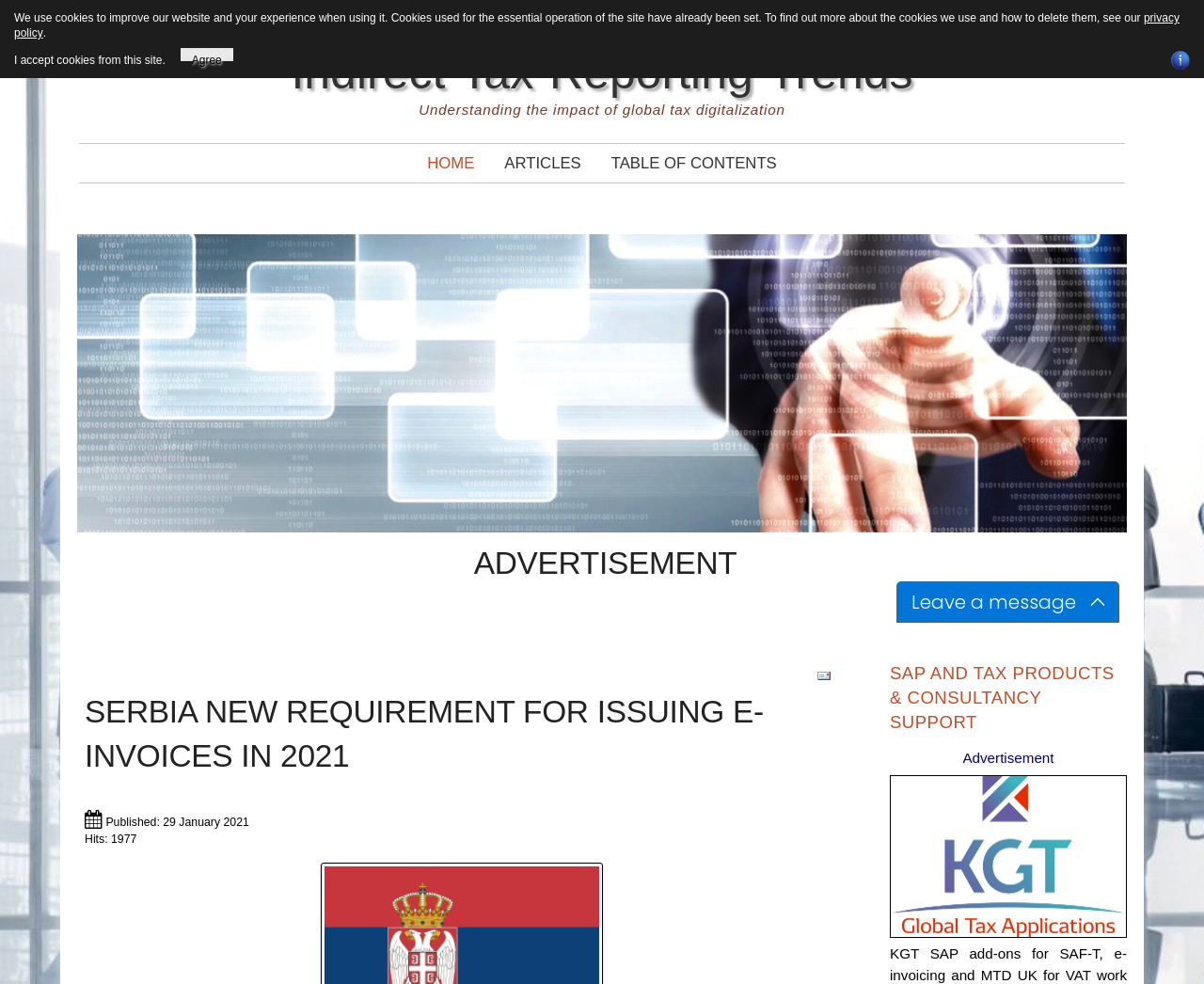When was the article published?
Kindly give a detailed and elaborate answer to the question.

The publication date can be found in the time element with the text 'Published: 29 January 2021' which is located in the description list detail element.